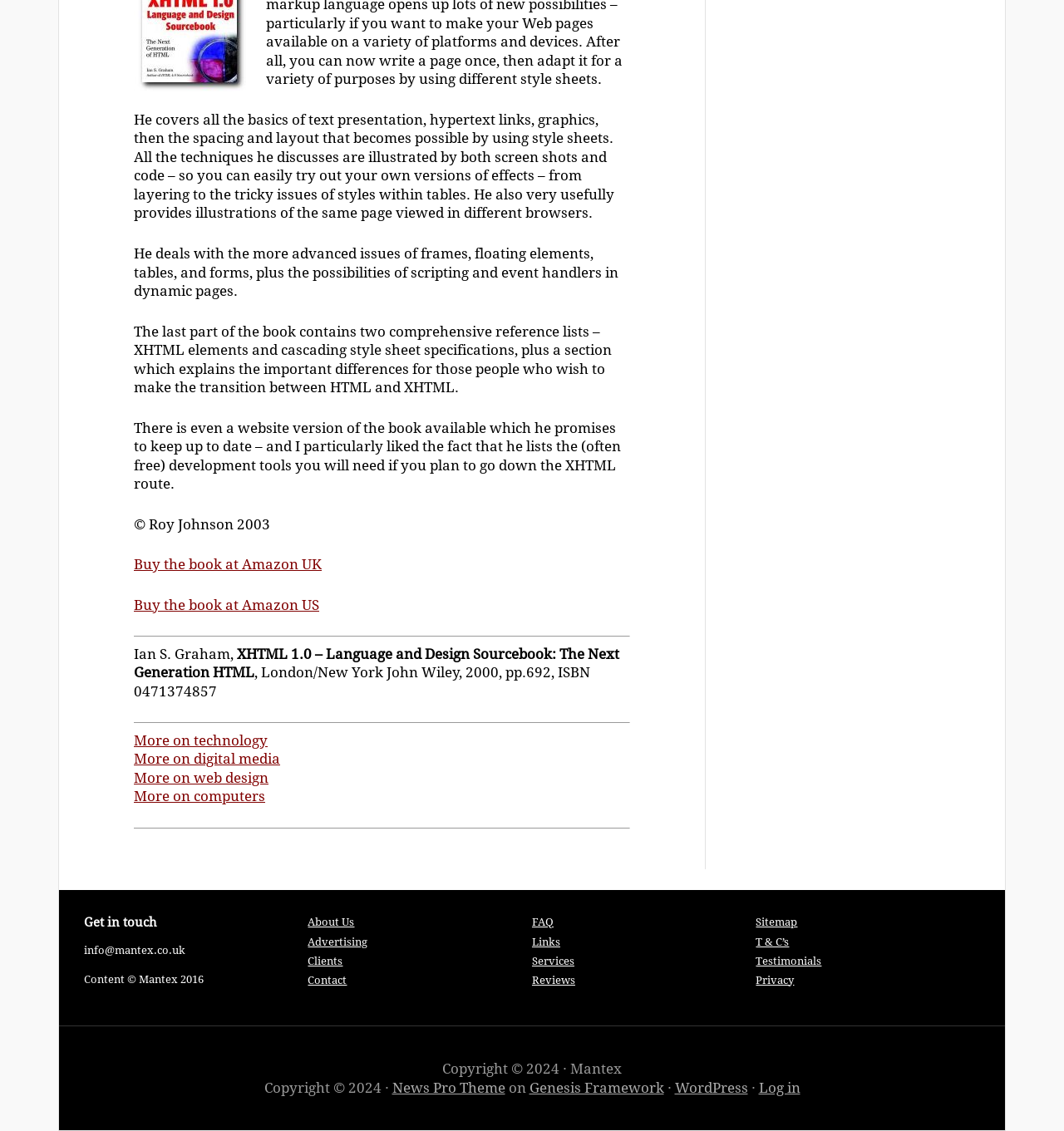Identify the bounding box for the UI element that is described as follows: "Pressbooks on YouTube".

None